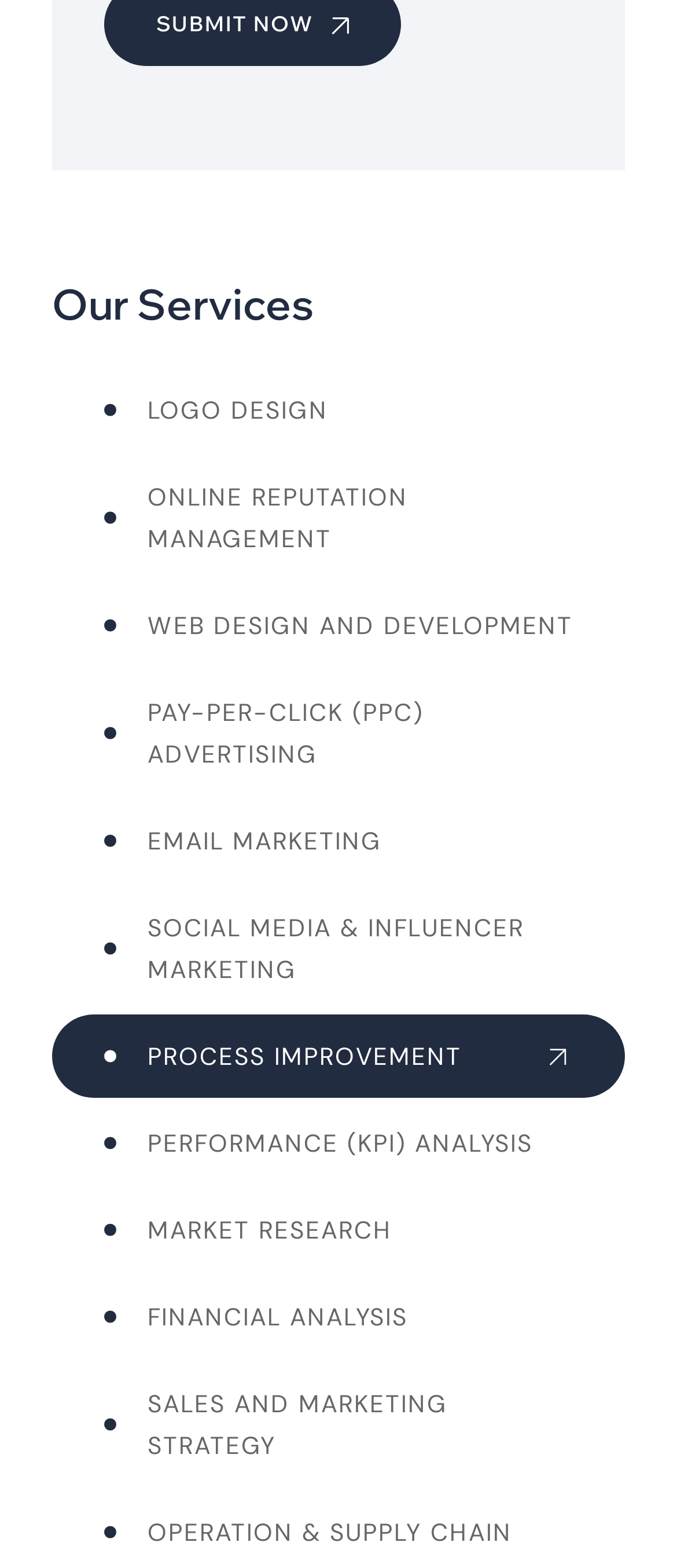Identify the bounding box coordinates of the clickable region required to complete the instruction: "Explore WEB DESIGN AND DEVELOPMENT". The coordinates should be given as four float numbers within the range of 0 and 1, i.e., [left, top, right, bottom].

[0.154, 0.386, 0.846, 0.413]